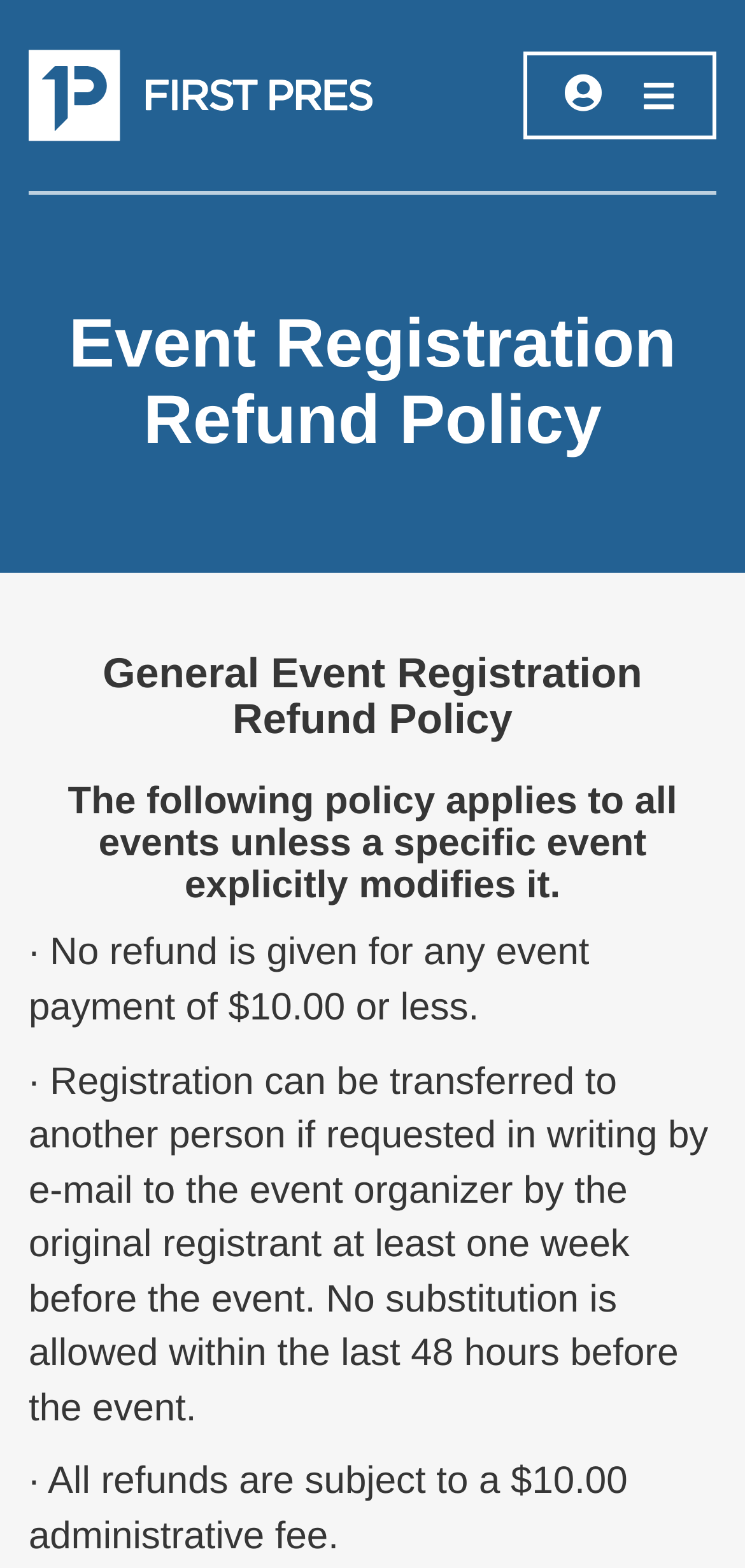Using the information from the screenshot, answer the following question thoroughly:
Can registration be transferred to another person?

The webpage states that 'Registration can be transferred to another person if requested in writing by e-mail to the event organizer by the original registrant at least one week before the event.' This indicates that registration can be transferred to another person under certain conditions.